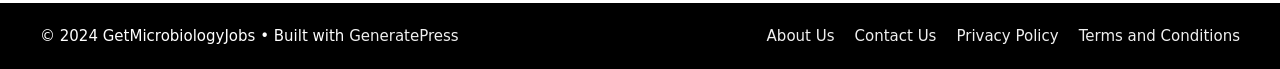What is the name of the theme used to build the website?
Please provide a comprehensive answer to the question based on the webpage screenshot.

I found the name of the theme used to build the website by looking at the footer section, which mentions 'Built with GeneratePress'.